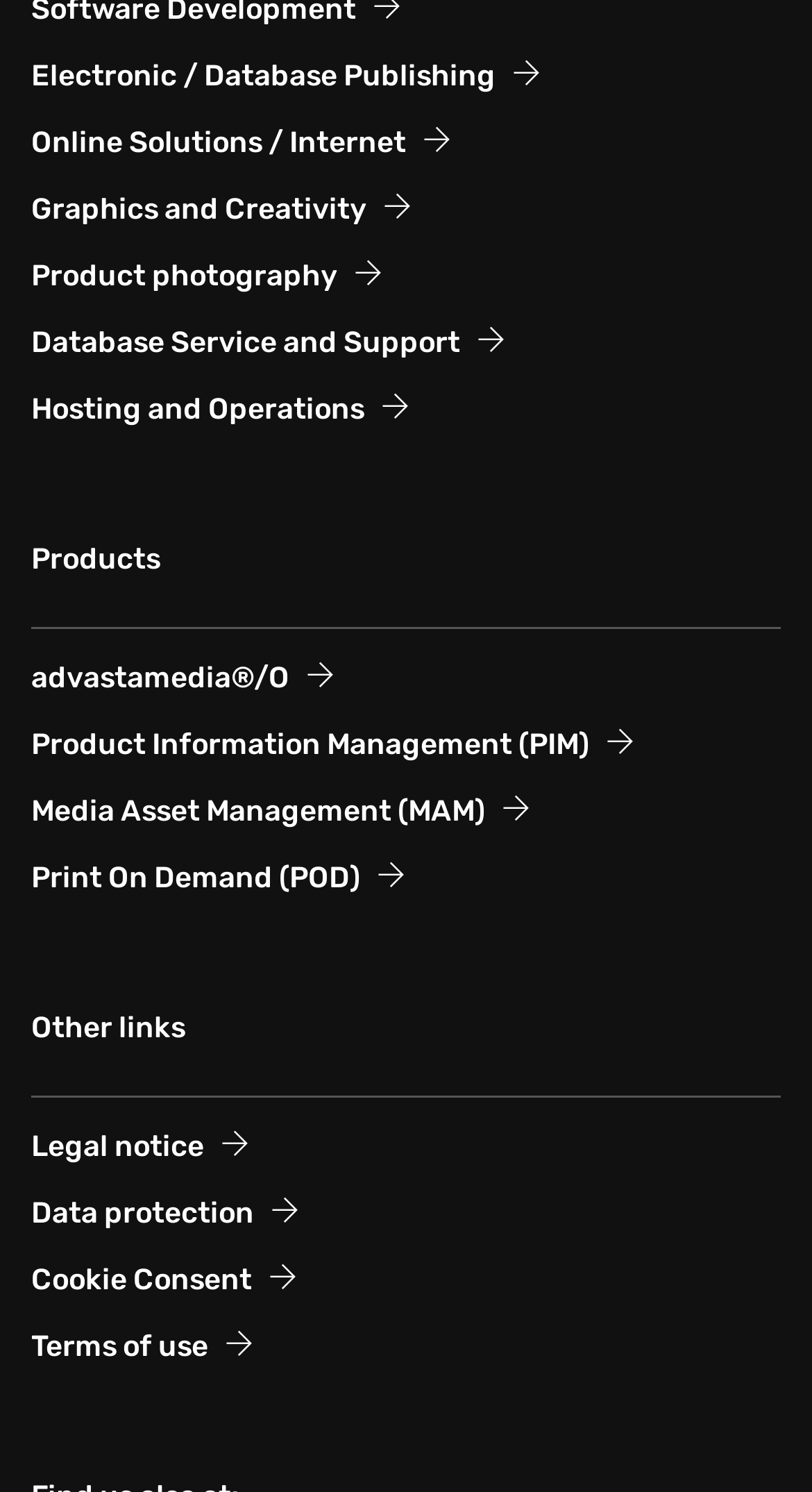How many separators are on the webpage?
Please ensure your answer to the question is detailed and covers all necessary aspects.

There are two separator elements on the webpage, one with orientation: horizontal at coordinates [0.038, 0.421, 0.962, 0.422] and another at coordinates [0.038, 0.735, 0.962, 0.736].